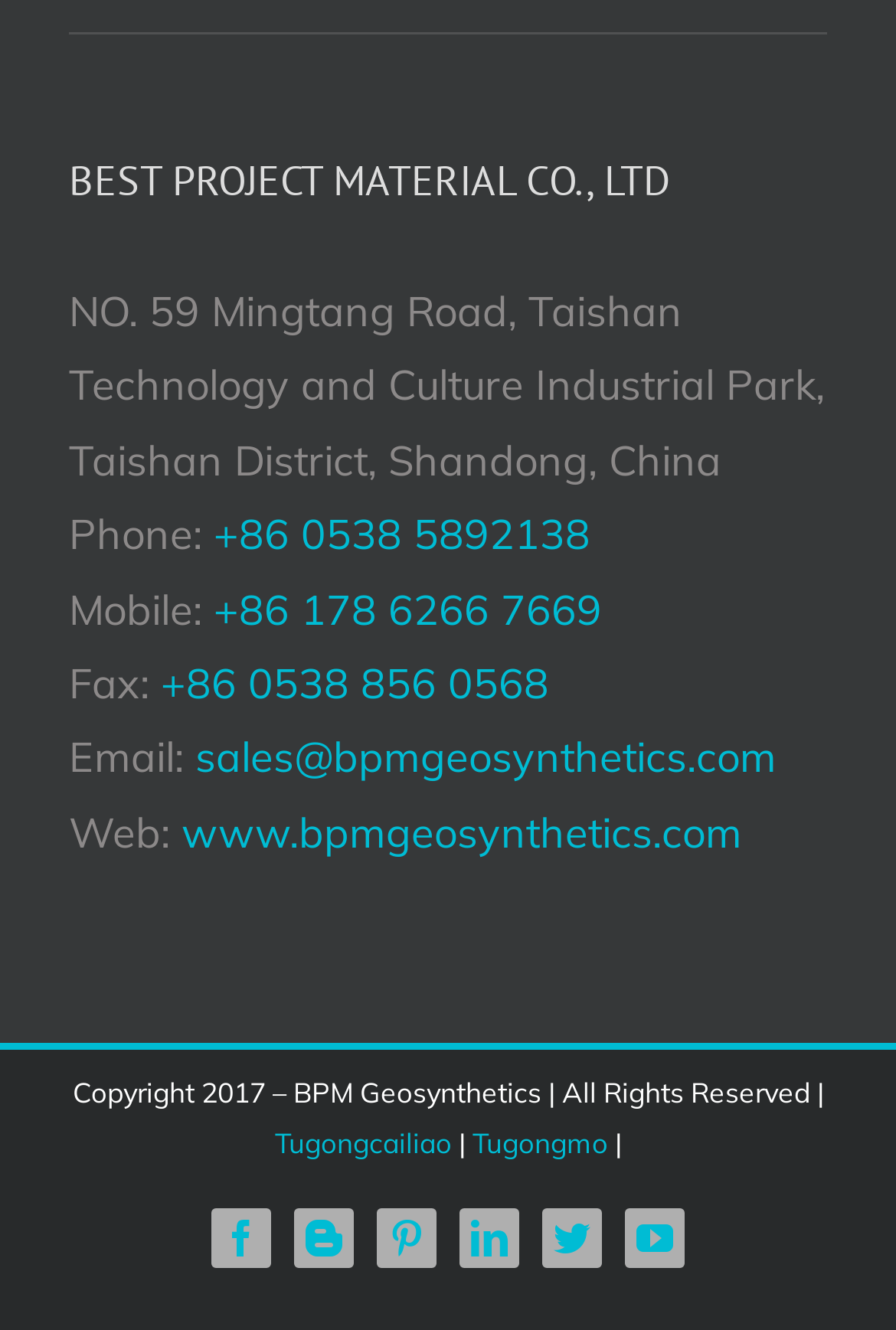Locate the bounding box coordinates of the area to click to fulfill this instruction: "Send an email to the company". The bounding box should be presented as four float numbers between 0 and 1, in the order [left, top, right, bottom].

[0.218, 0.55, 0.867, 0.589]